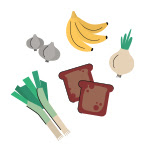Offer an in-depth caption for the image.

This image features a vibrant and stylized representation of various foods commonly associated with health and nutrition. Arranged artistically, the assortment includes several bananas, known for their potassium content and energy-boosting properties, alongside two slices of brown bread indicative of whole grain options. Accompanying these are a couple of leeks, which are not only flavorful but also rich in vitamins and beneficial for digestion. Additionally, there are a few garlic cloves and a turnip, both of which offer unique health benefits and contribute to a balanced diet. This depiction of wholesome ingredients aligns with the overarching theme discussed in the accompanying newsletter section about maintaining a healthy microbiome and improving overall health through dietary choices.